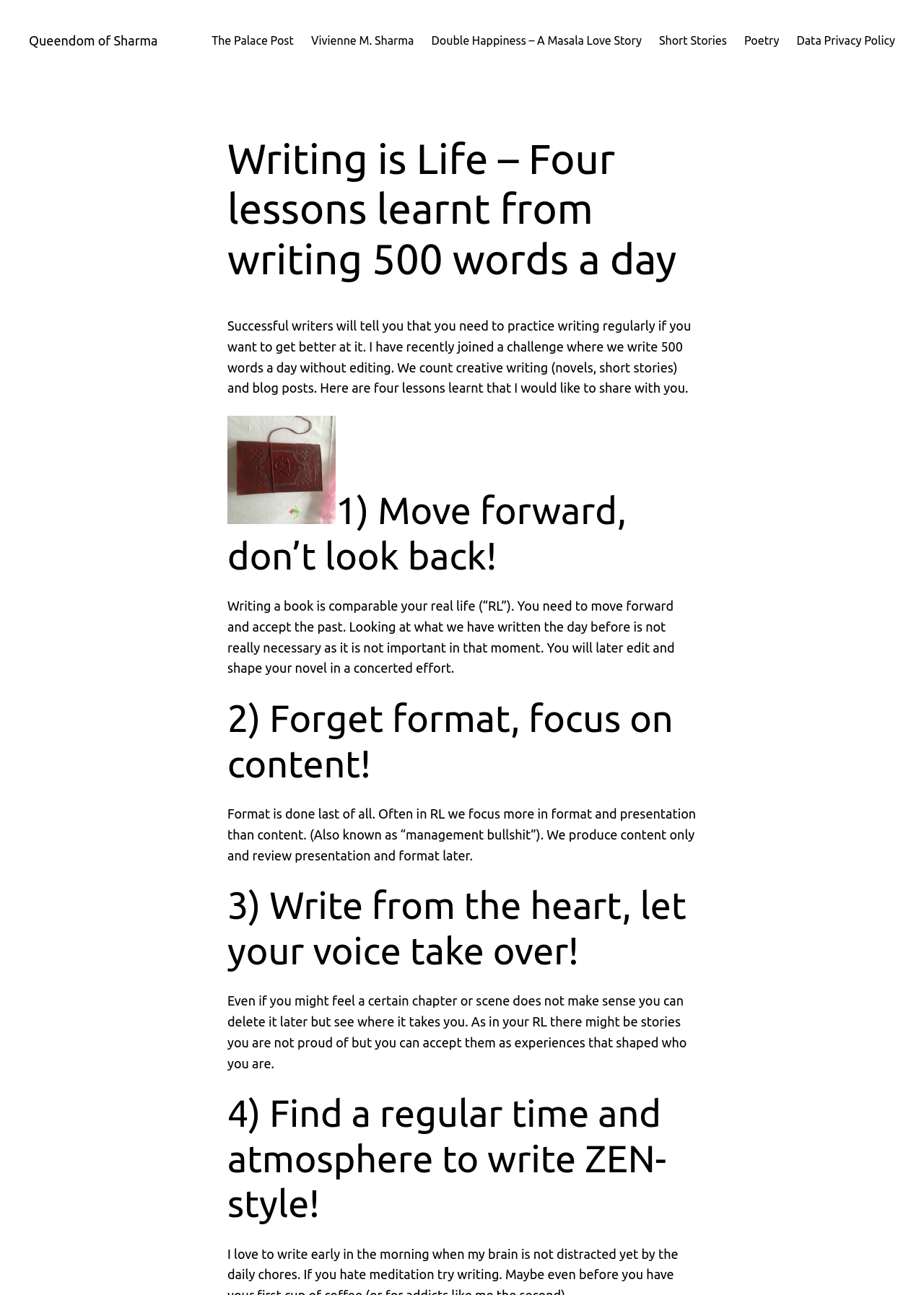What is the purpose of writing from the heart?
Provide a concise answer using a single word or phrase based on the image.

To let your voice take over